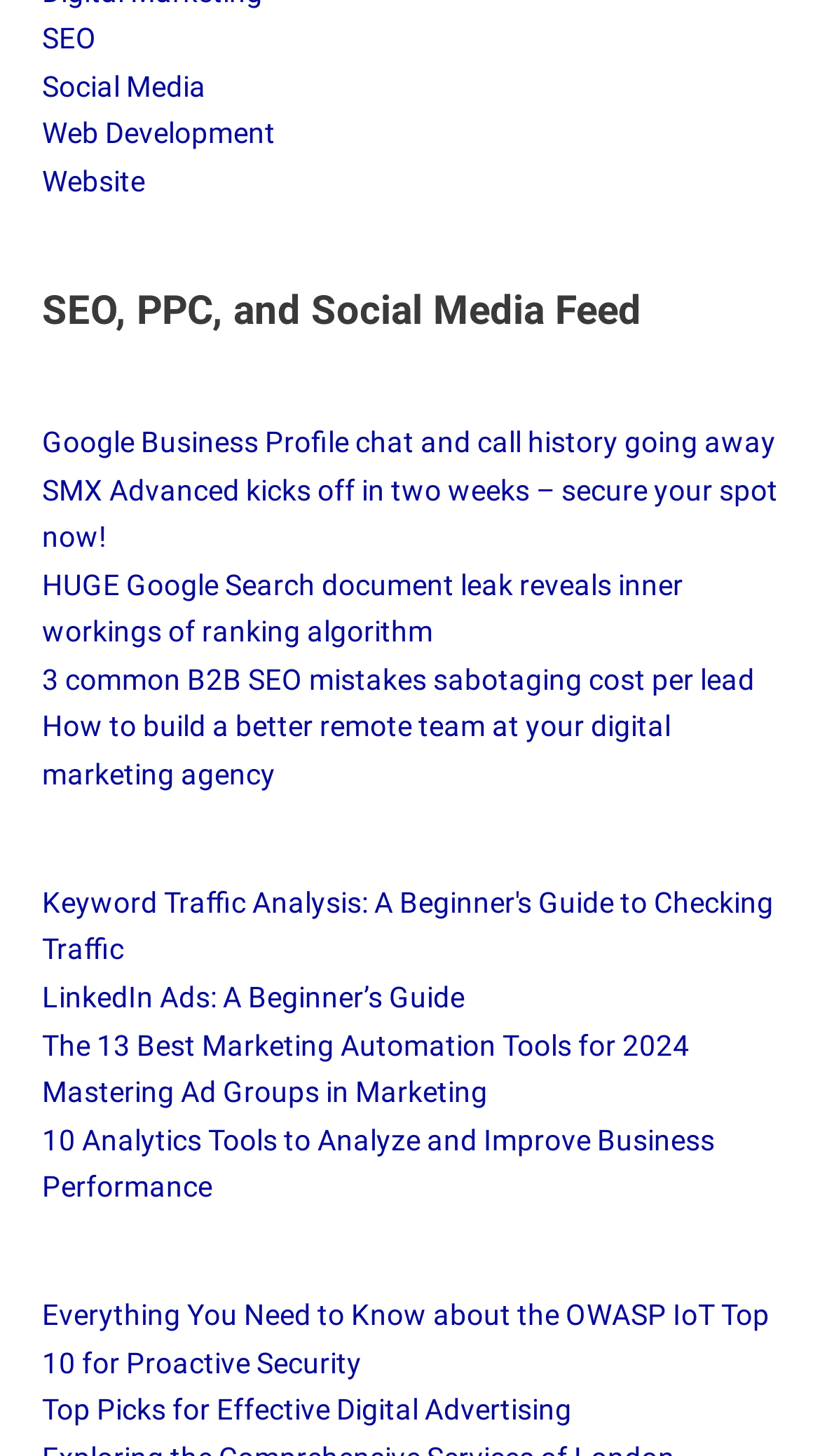Please specify the bounding box coordinates of the element that should be clicked to execute the given instruction: 'Click Navigation for DiscountReactor'. Ensure the coordinates are four float numbers between 0 and 1, expressed as [left, top, right, bottom].

None